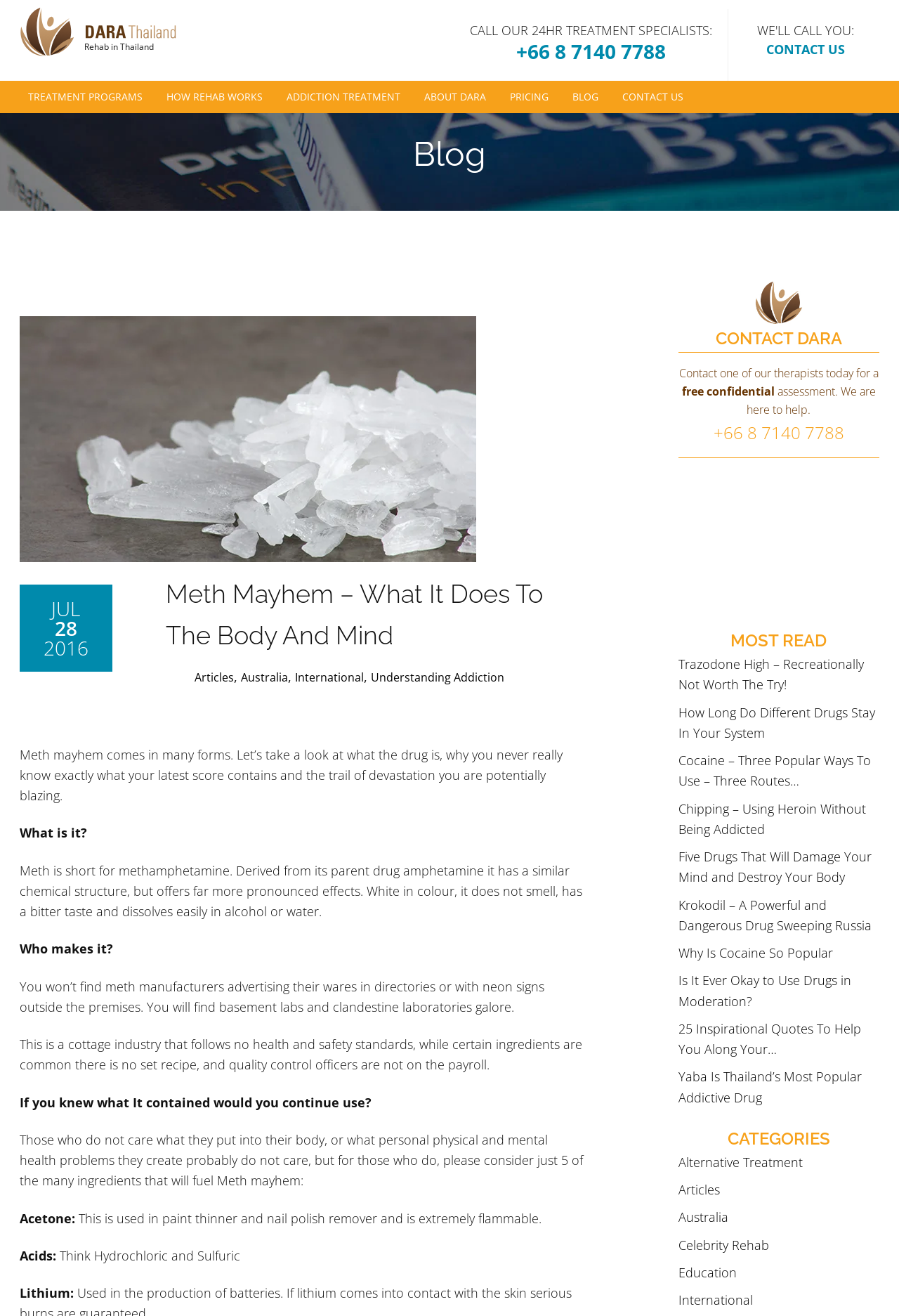Determine the bounding box coordinates of the clickable region to carry out the instruction: "Click the 'CONTACT US' link".

[0.853, 0.031, 0.94, 0.044]